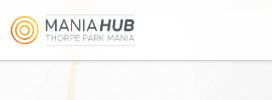Provide a thorough description of the image.

The image features the logo of "Thorpe Park Mania," prominently displayed as "MANIAHUB" along with the subtitle "Thorpe Park Mania." It represents a community hub dedicated to enthusiasts of Thorpe Park, known for its thrilling rides and attractions. The logo showcases a modern design, incorporating a stylized circular element in orange, which symbolizes excitement and adventure, resonating with the theme of amusement parks. This branding is likely used throughout the forum for identity and to engage members of the community sharing their experiences and insights about Thorpe Park.